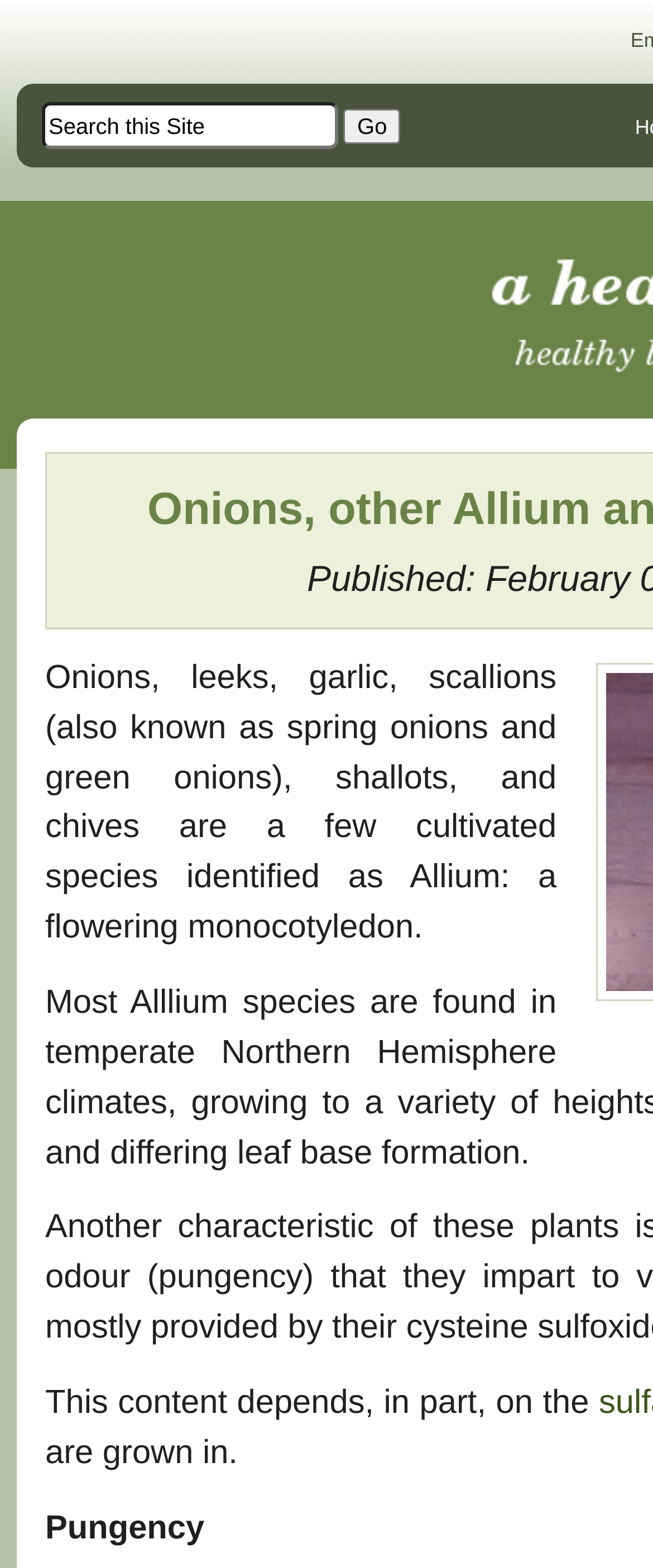Using the given description, provide the bounding box coordinates formatted as (top-left x, top-left y, bottom-right x, bottom-right y), with all values being floating point numbers between 0 and 1. Description: value="Go"

[0.527, 0.069, 0.613, 0.091]